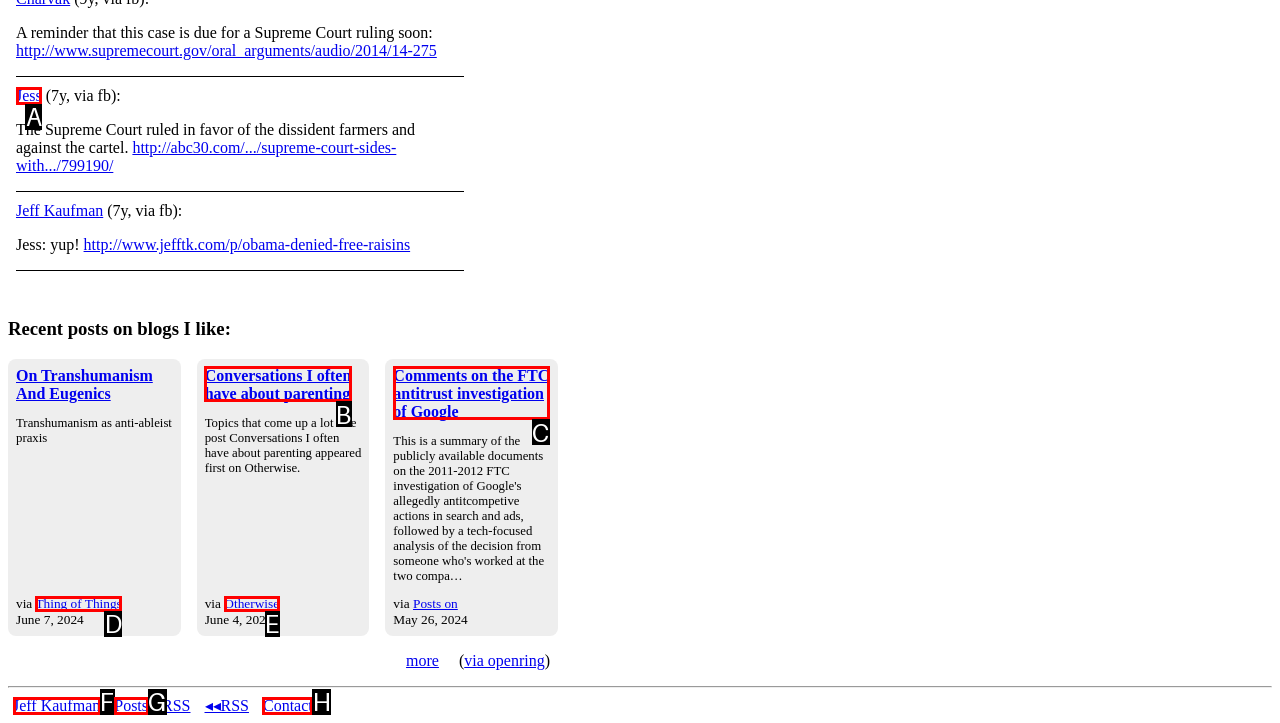From the provided choices, determine which option matches the description: Otherwise. Respond with the letter of the correct choice directly.

E